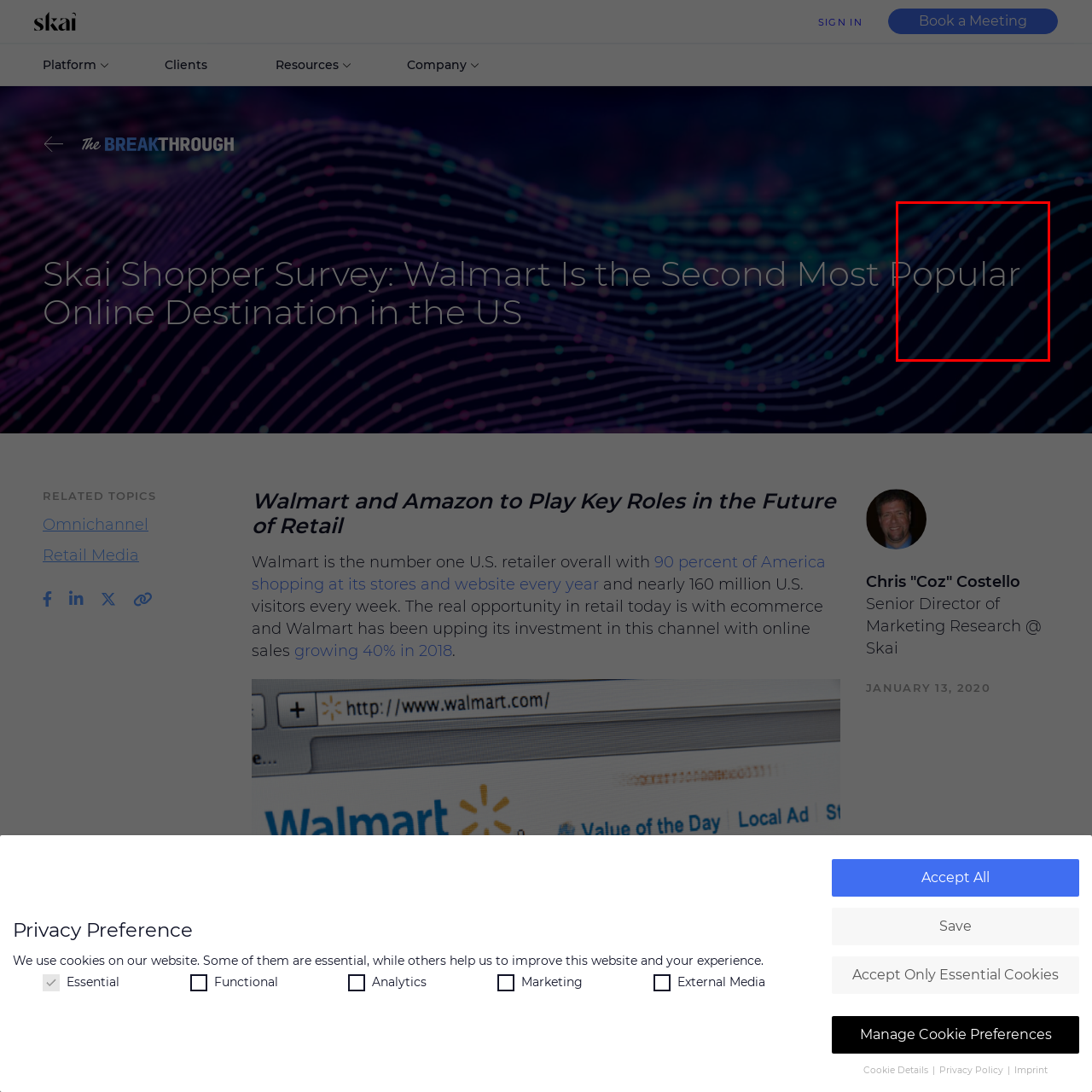Direct your attention to the segment of the image enclosed by the red boundary and answer the ensuing question in detail: What font style is used for the text 'Popular'?

The caption states that the text 'Popular' is presented in a 'modern, sleek font', suggesting that the font style used is modern and sleek.